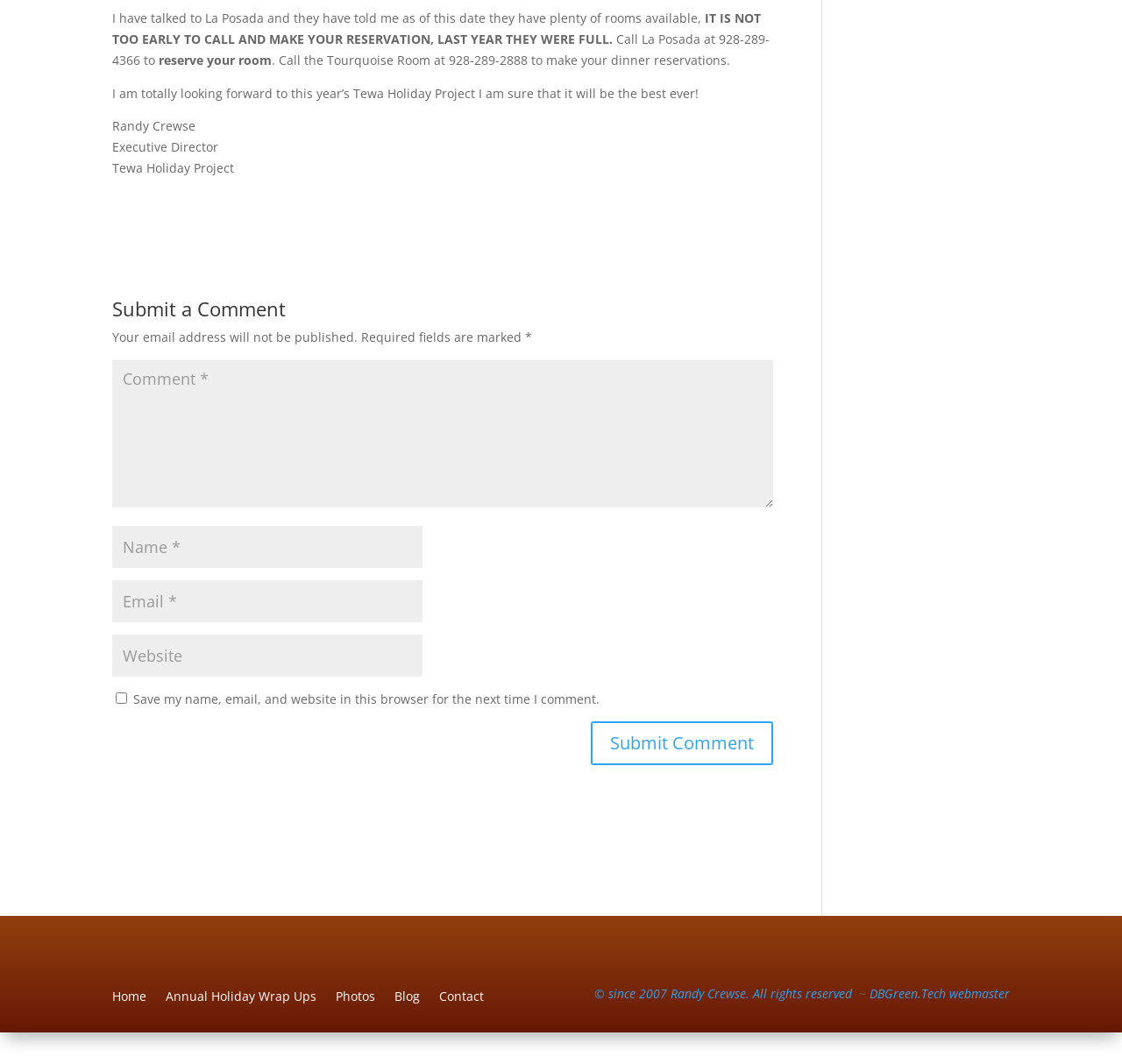Provide the bounding box coordinates of the section that needs to be clicked to accomplish the following instruction: "Make a dinner reservation."

[0.242, 0.048, 0.651, 0.064]